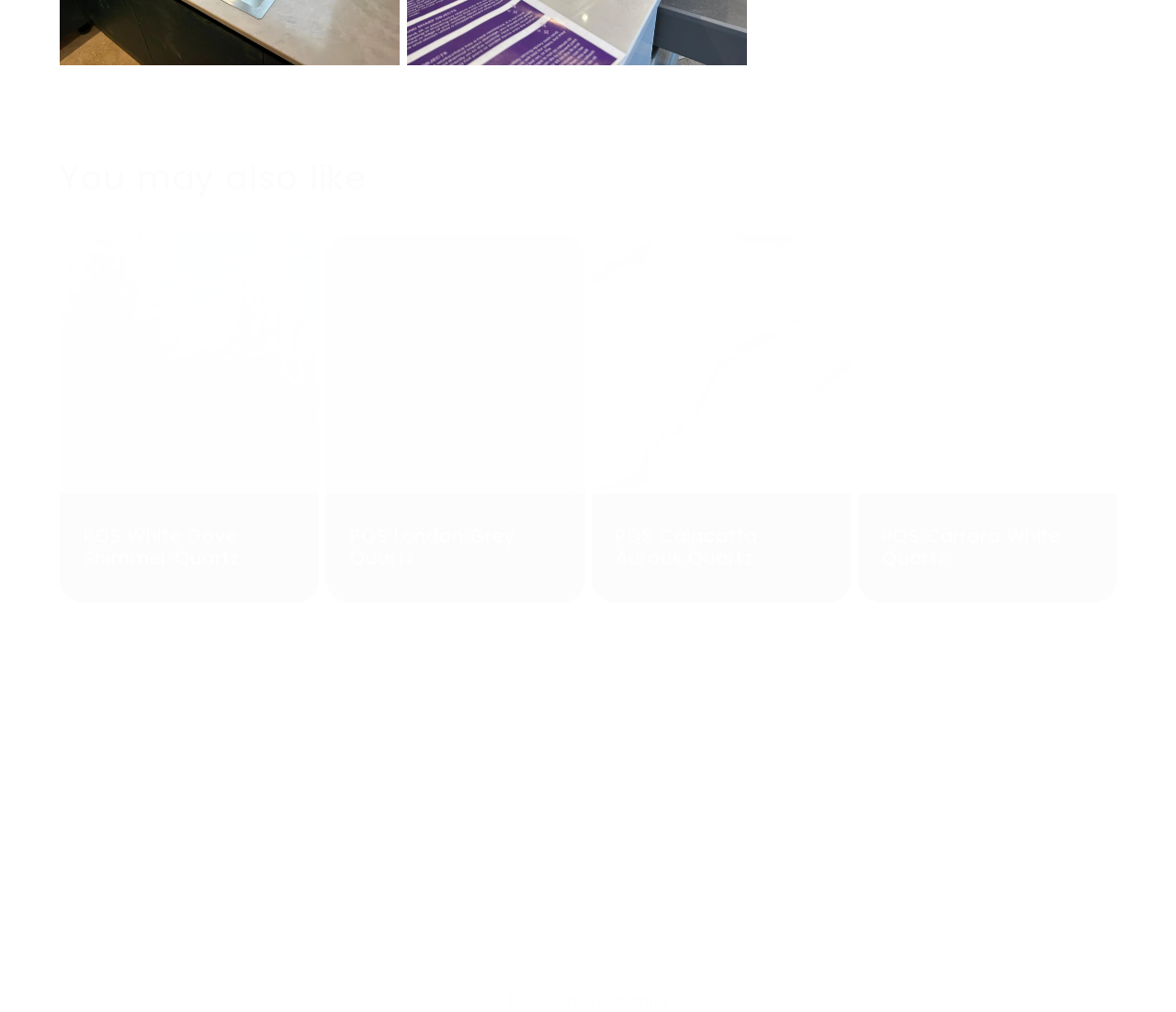Locate the bounding box coordinates of the area to click to fulfill this instruction: "Check our location in Kidderminster". The bounding box should be presented as four float numbers between 0 and 1, in the order [left, top, right, bottom].

[0.277, 0.645, 0.497, 0.676]